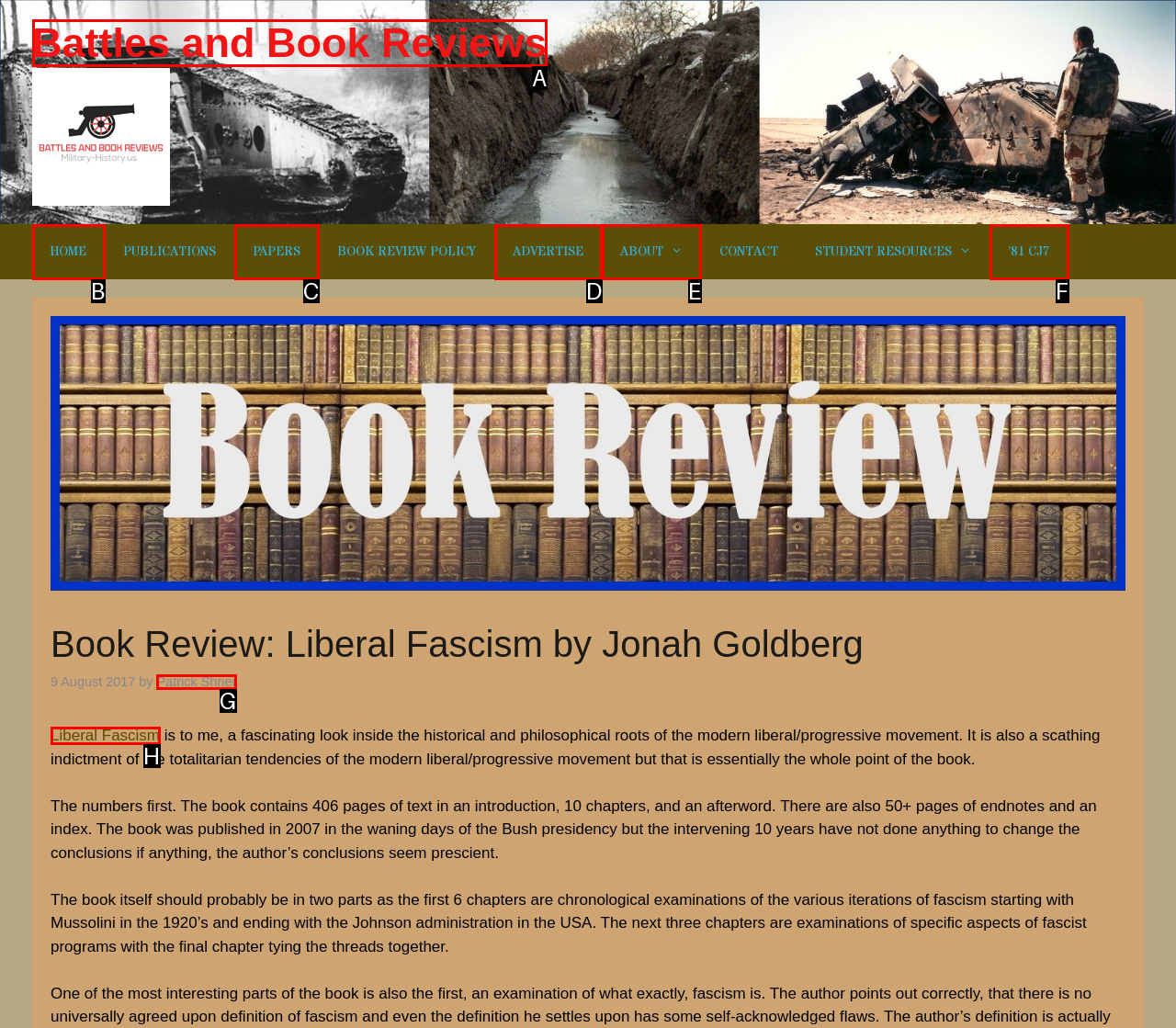Indicate which lettered UI element to click to fulfill the following task: Click the 'Liberal Fascism' link
Provide the letter of the correct option.

H